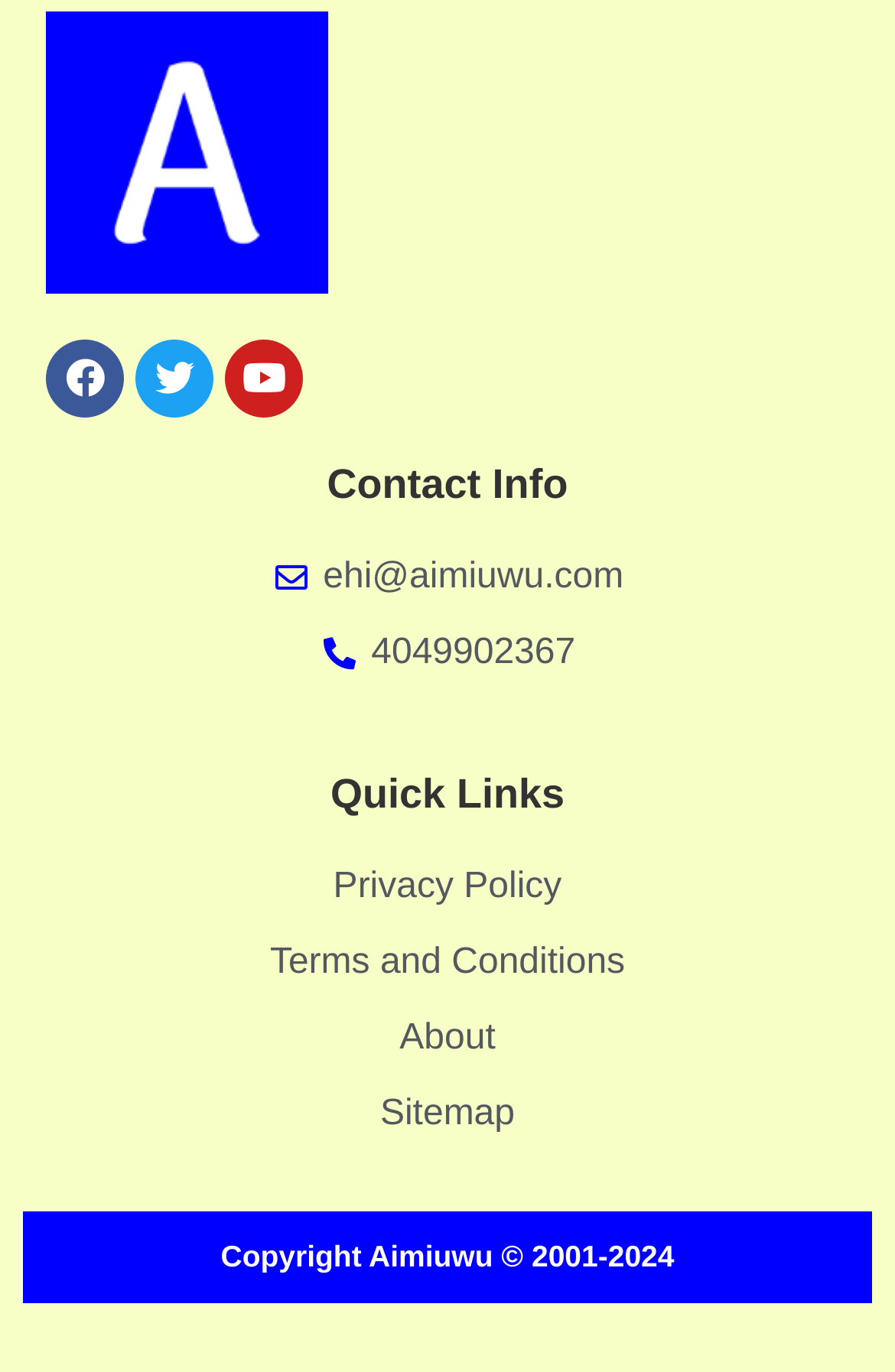What is the phone number to contact?
Observe the image and answer the question with a one-word or short phrase response.

4049902367